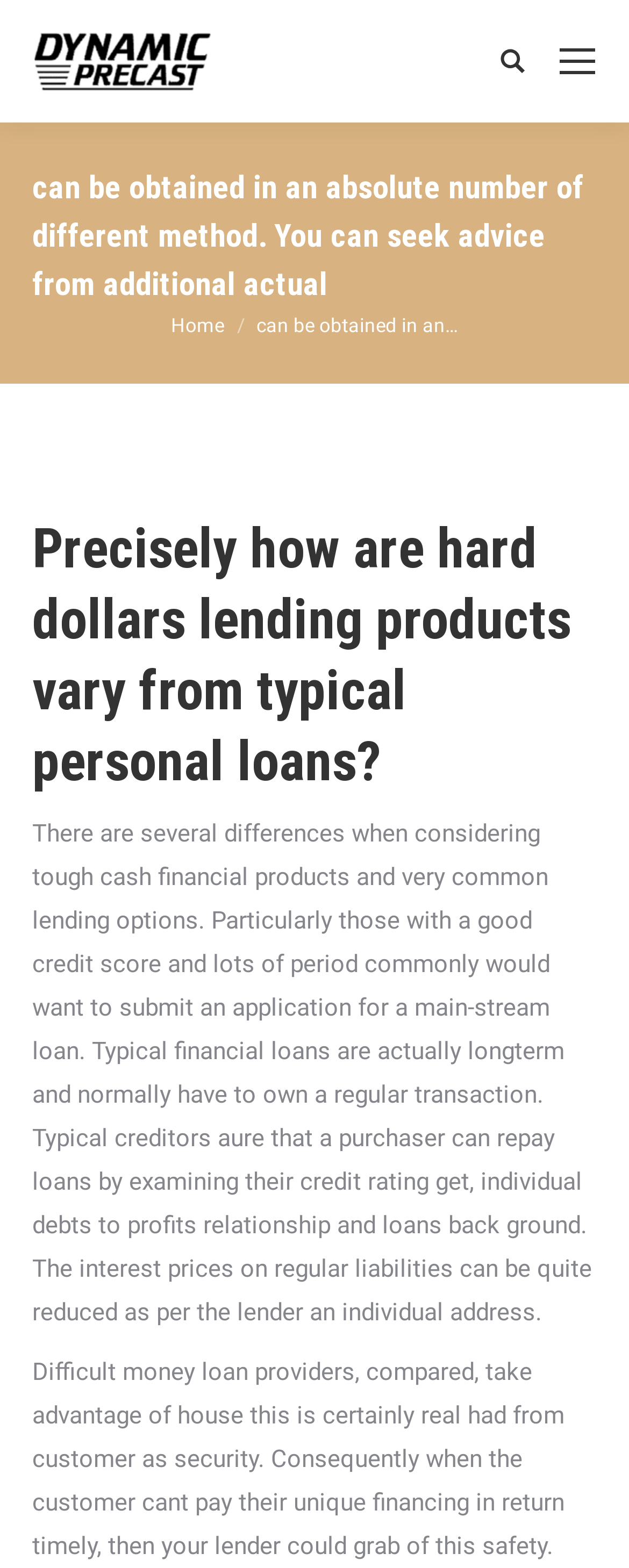Deliver a detailed narrative of the webpage's visual and textual elements.

The webpage appears to be an informational article or blog post about hard dollar lending products and their differences from typical personal loans. 

At the top-right corner, there is a search bar with a label "Search:" next to a link with a non-breaking space character. Below the search bar, there is a link to "Dynamic Precast" with an accompanying image. 

On the top-left corner, there is a heading that repeats the meta description, "can be obtained in an absolute number of different method. You can seek advice from additional actual". 

Below this heading, there is a breadcrumb navigation section that indicates the user's current location, with links to "Home" and a truncated text "can be obtained in an…". 

The main content of the webpage is divided into two sections. The first section is a heading that asks "Precisely how are hard dollars lending products vary from typical personal loans?" 

The second section is a lengthy paragraph that explains the differences between hard cash financial products and common lending options. It discusses how typical loans are long-term, have regular payments, and are based on credit scores, debt-to-income ratios, and loan histories. The interest rates on regular liabilities are also mentioned to be relatively low. 

At the bottom-right corner, there is a "Go to Top" link.